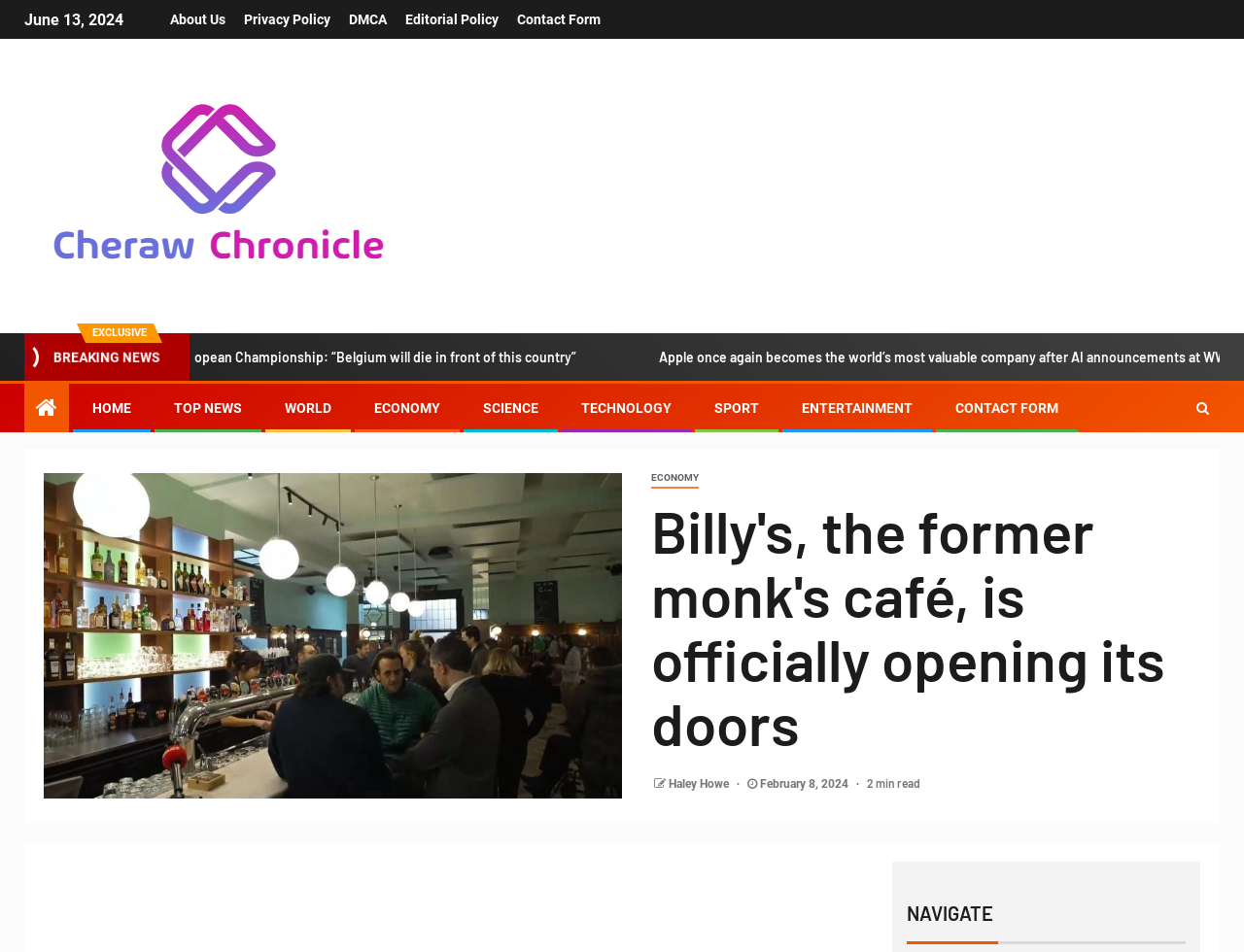What is the name of the author of the news article?
Please respond to the question thoroughly and include all relevant details.

I found the name of the author of the news article by looking at the link element with the text 'Haley Howe' which is located at the bottom of the webpage.